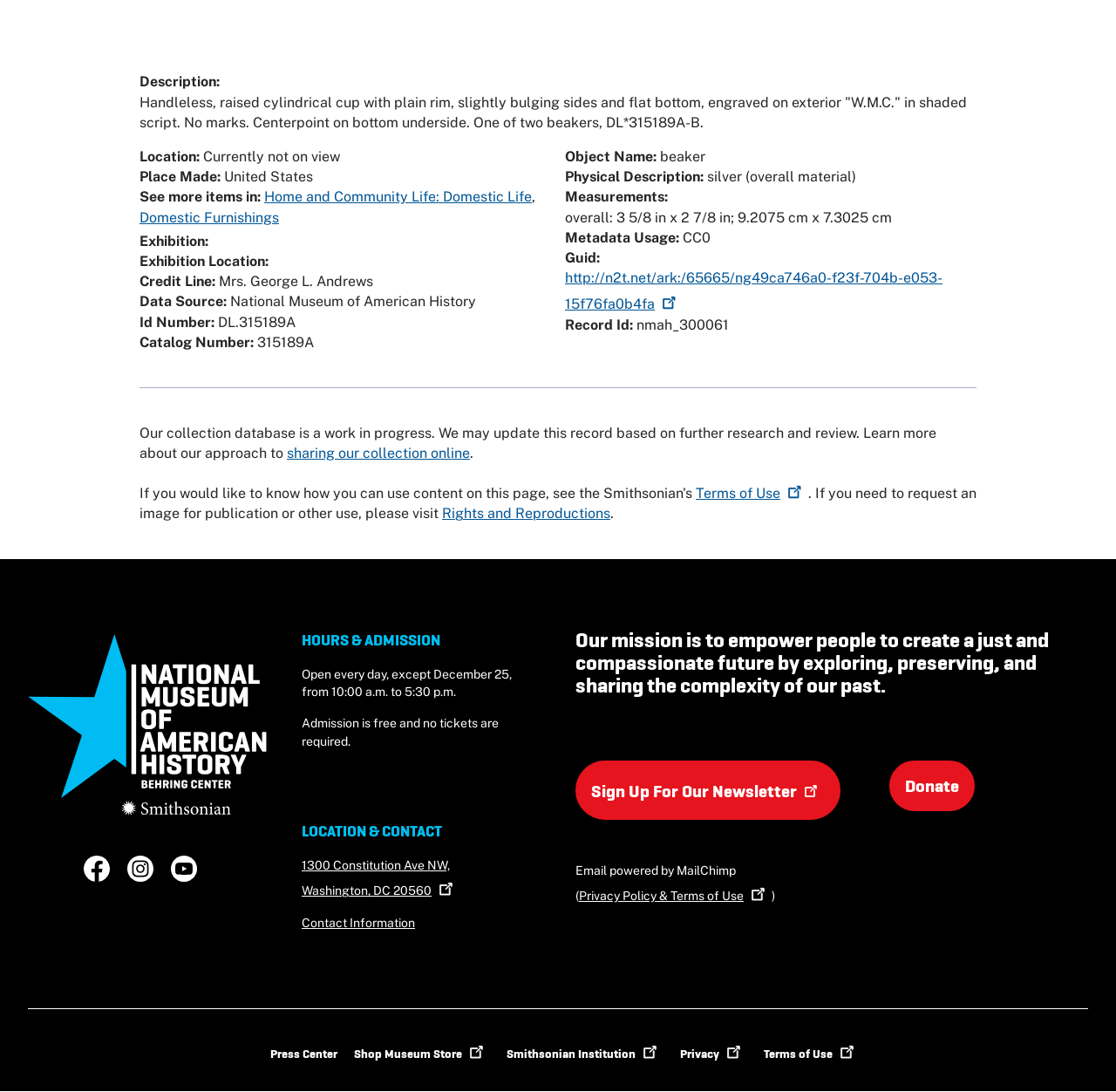Indicate the bounding box coordinates of the element that must be clicked to execute the instruction: "Open Facebook page". The coordinates should be given as four float numbers between 0 and 1, i.e., [left, top, right, bottom].

[0.075, 0.783, 0.098, 0.807]